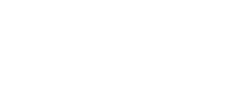What is the purpose of the cladding besides aesthetics?
Could you give a comprehensive explanation in response to this question?

The caption explains that the cladding serves as a rain screen, effectively shedding water, and also allows for airflow, enhancing the house's sustainability. This dual functionality goes beyond mere aesthetics, providing practical benefits for the dwelling.